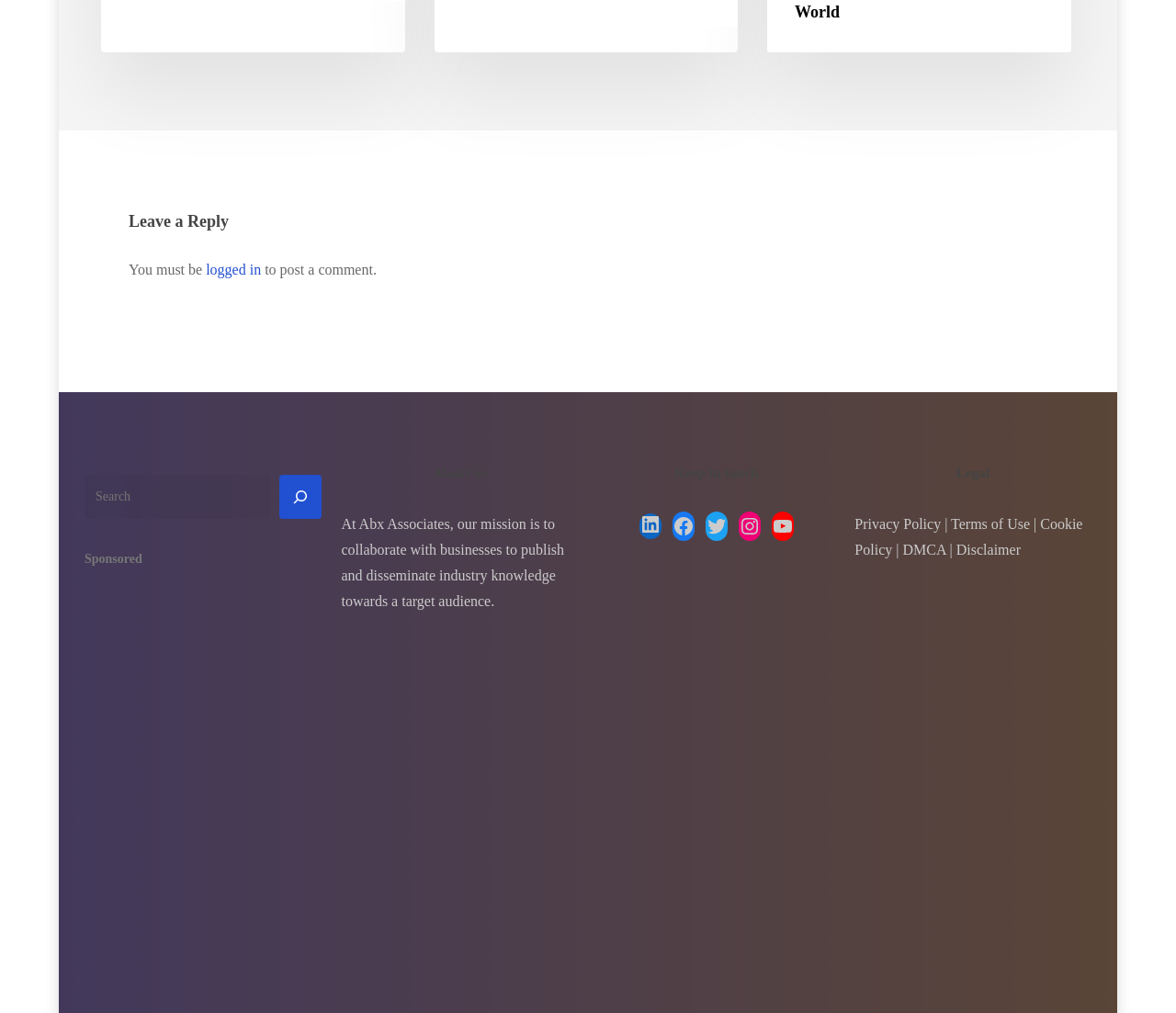Locate the bounding box coordinates of the clickable area to execute the instruction: "View privacy policy". Provide the coordinates as four float numbers between 0 and 1, represented as [left, top, right, bottom].

[0.727, 0.509, 0.8, 0.525]